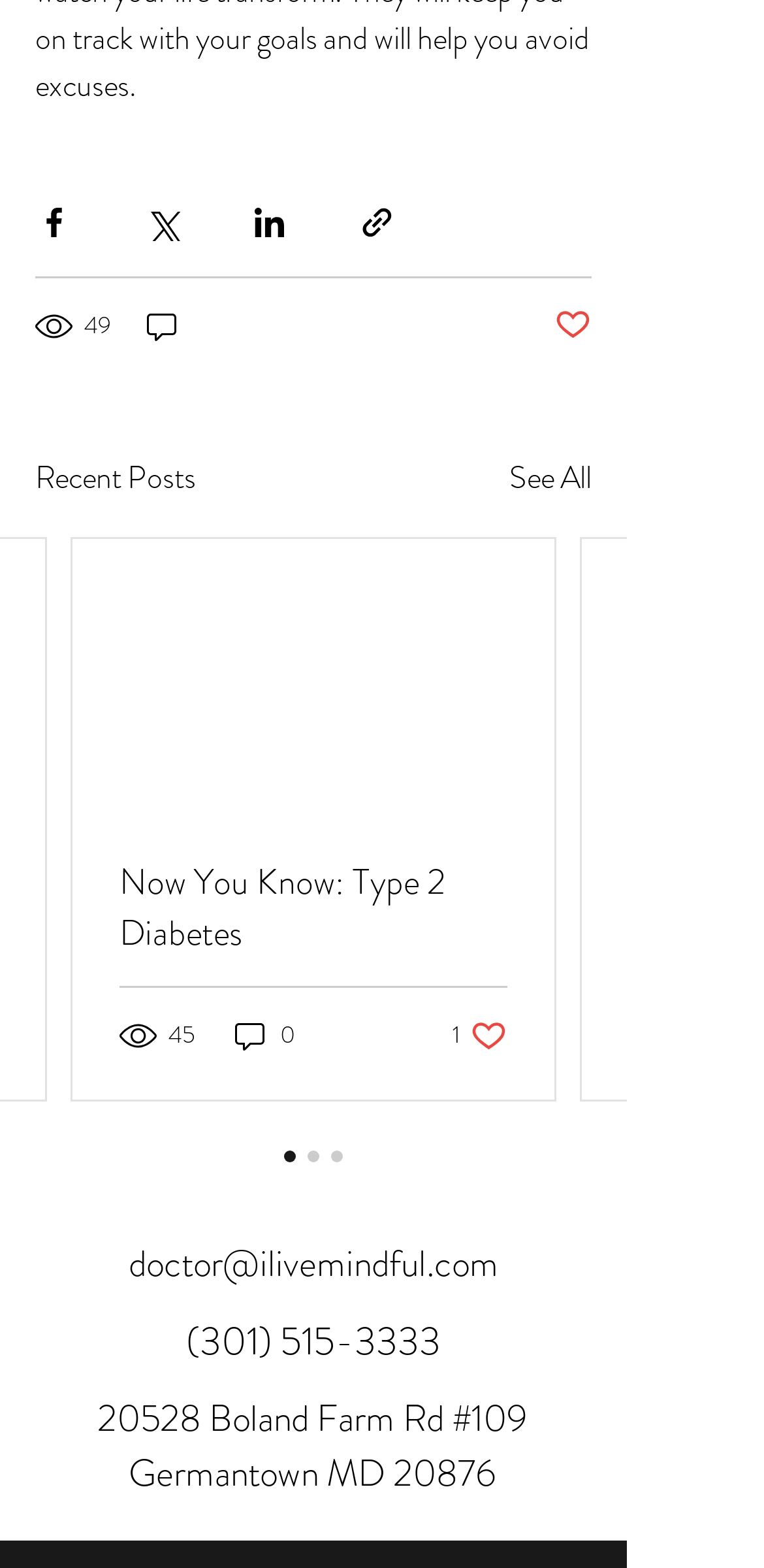Locate the bounding box coordinates of the element you need to click to accomplish the task described by this instruction: "Share via Facebook".

[0.046, 0.13, 0.095, 0.153]